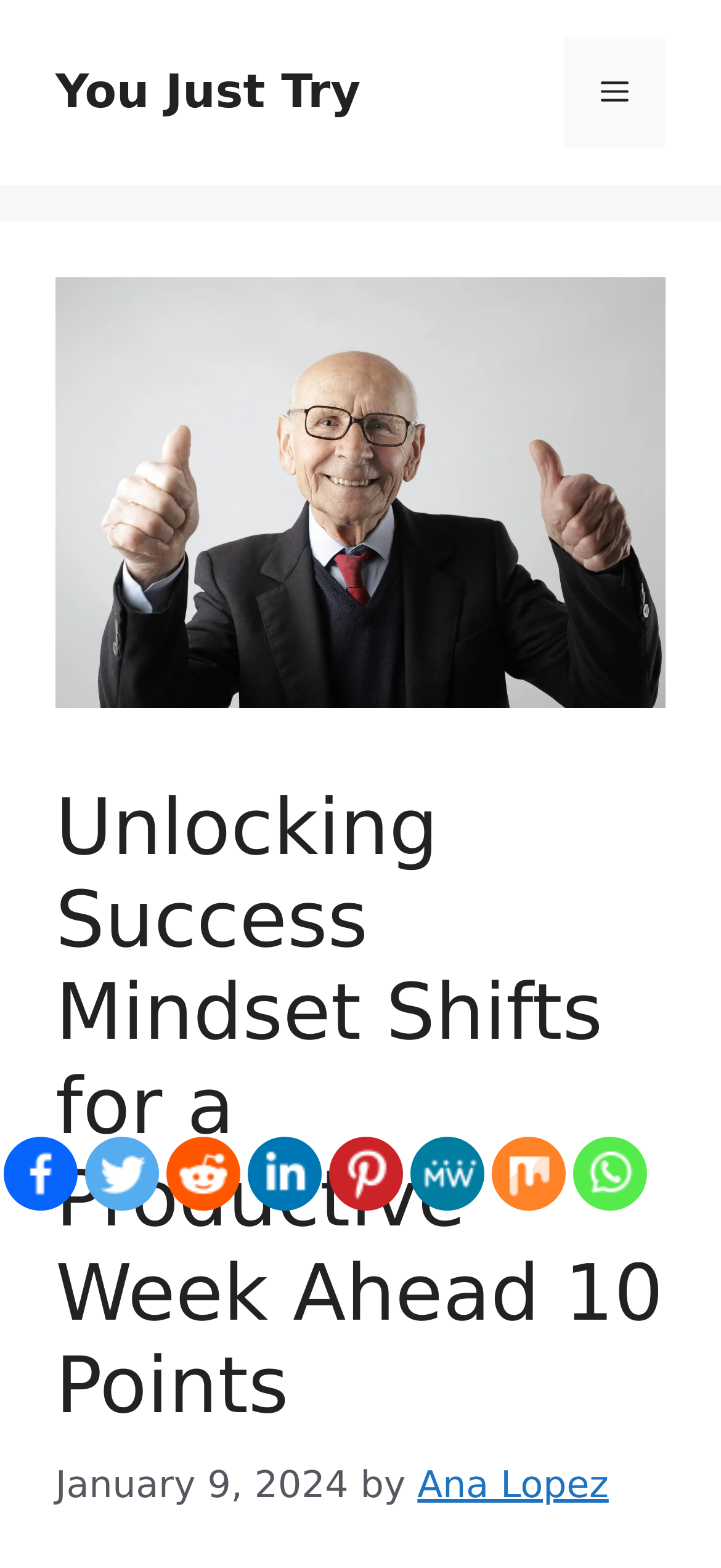Provide a brief response to the question below using a single word or phrase: 
What is the main topic of the article?

Success Mindset Shifts